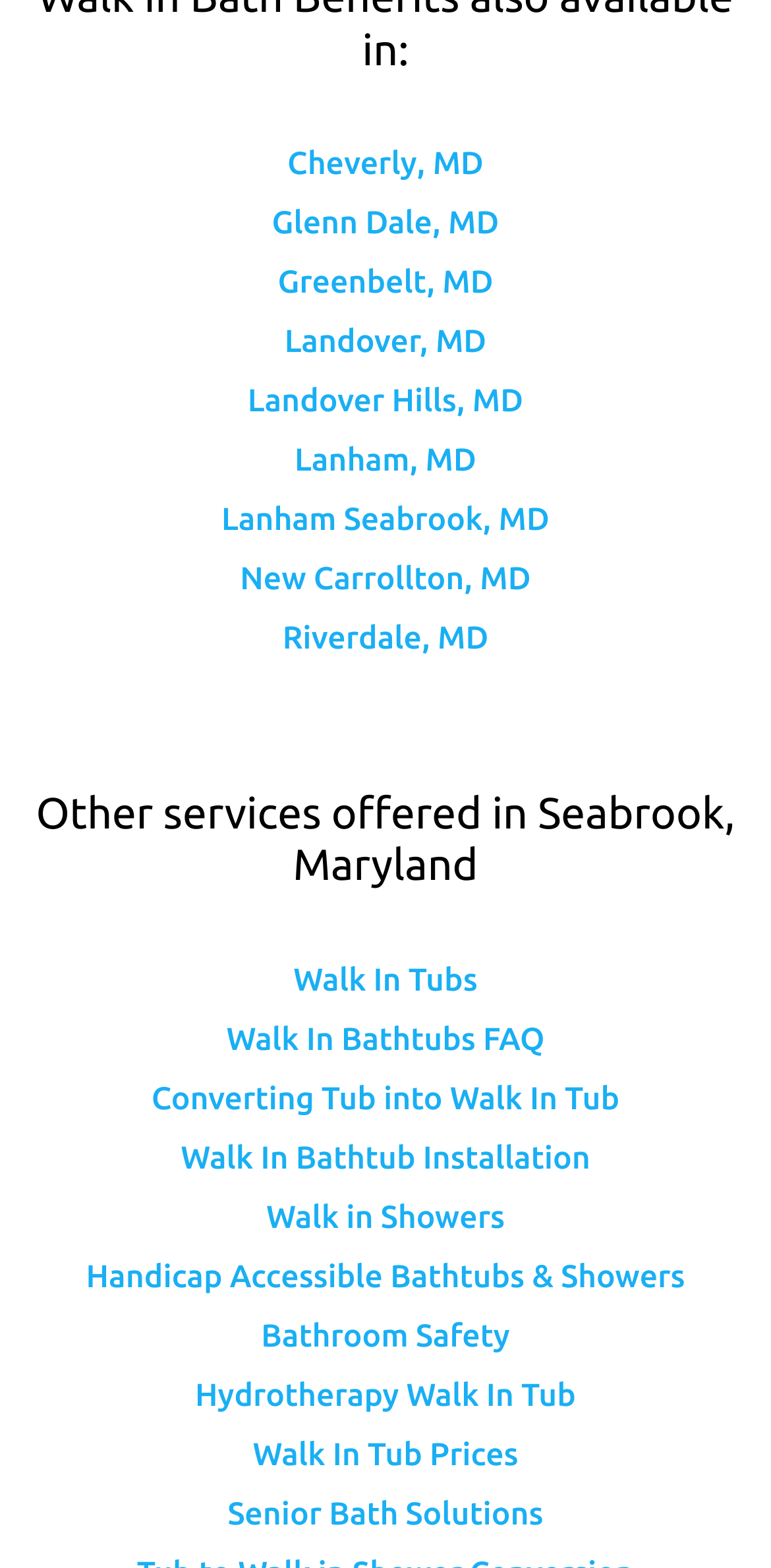Provide the bounding box coordinates, formatted as (top-left x, top-left y, bottom-right x, bottom-right y), with all values being floating point numbers between 0 and 1. Identify the bounding box of the UI element that matches the description: Senior Bath Solutions

[0.295, 0.954, 0.705, 0.977]